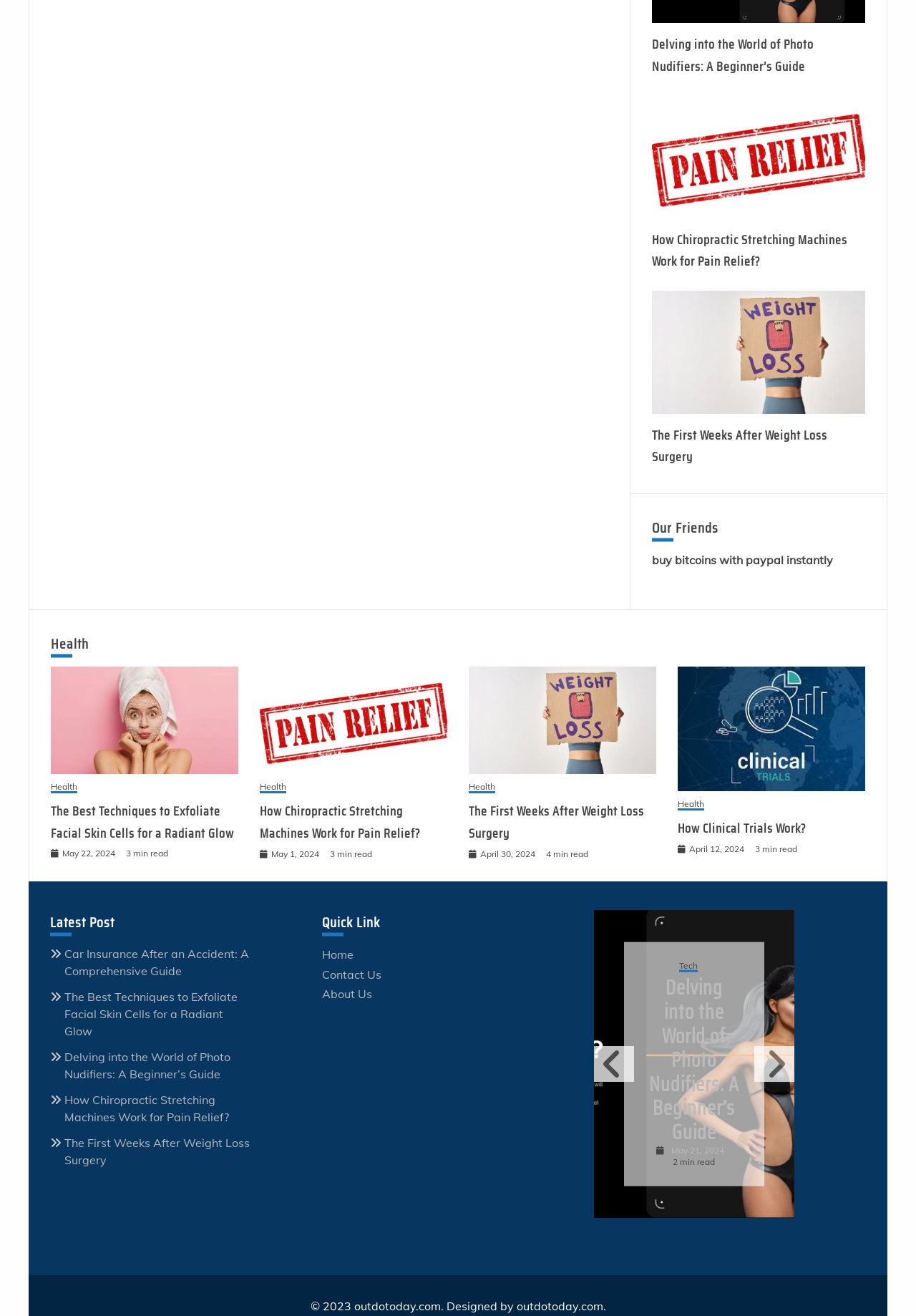Determine the bounding box for the UI element described here: "June 1, 2024".

[0.516, 0.861, 0.57, 0.869]